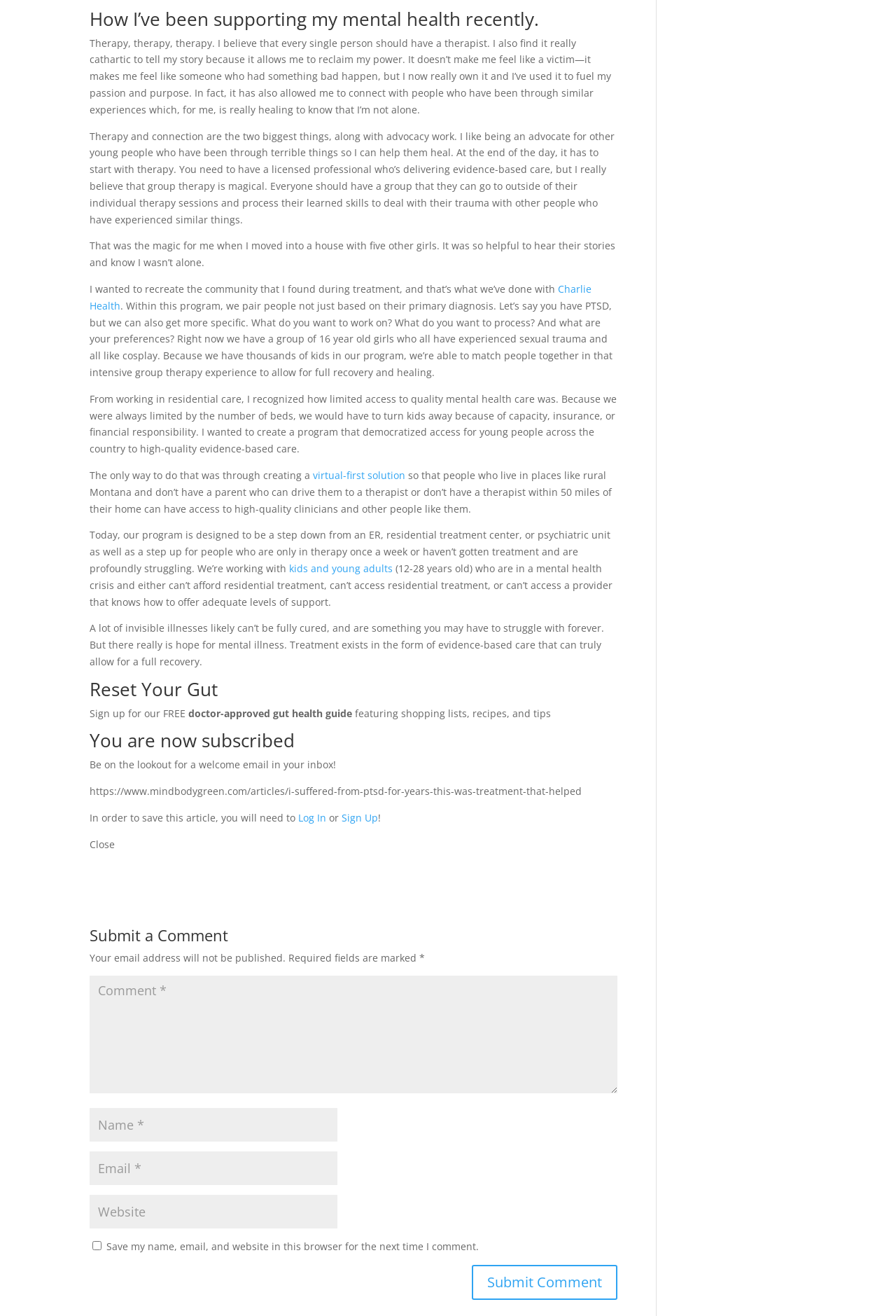Using the webpage screenshot and the element description Sign Up, determine the bounding box coordinates. Specify the coordinates in the format (top-left x, top-left y, bottom-right x, bottom-right y) with values ranging from 0 to 1.

[0.381, 0.616, 0.422, 0.626]